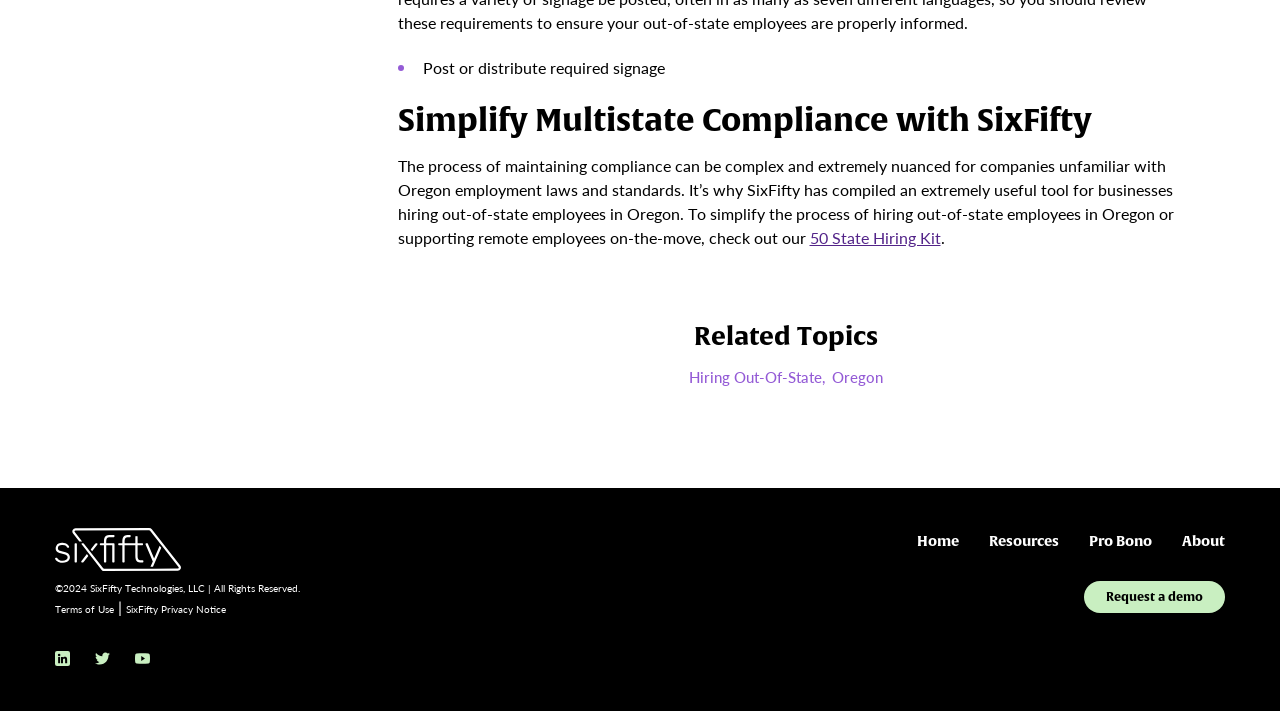Determine the bounding box coordinates of the clickable region to execute the instruction: "Click on '50 State Hiring Kit'". The coordinates should be four float numbers between 0 and 1, denoted as [left, top, right, bottom].

[0.632, 0.317, 0.735, 0.351]